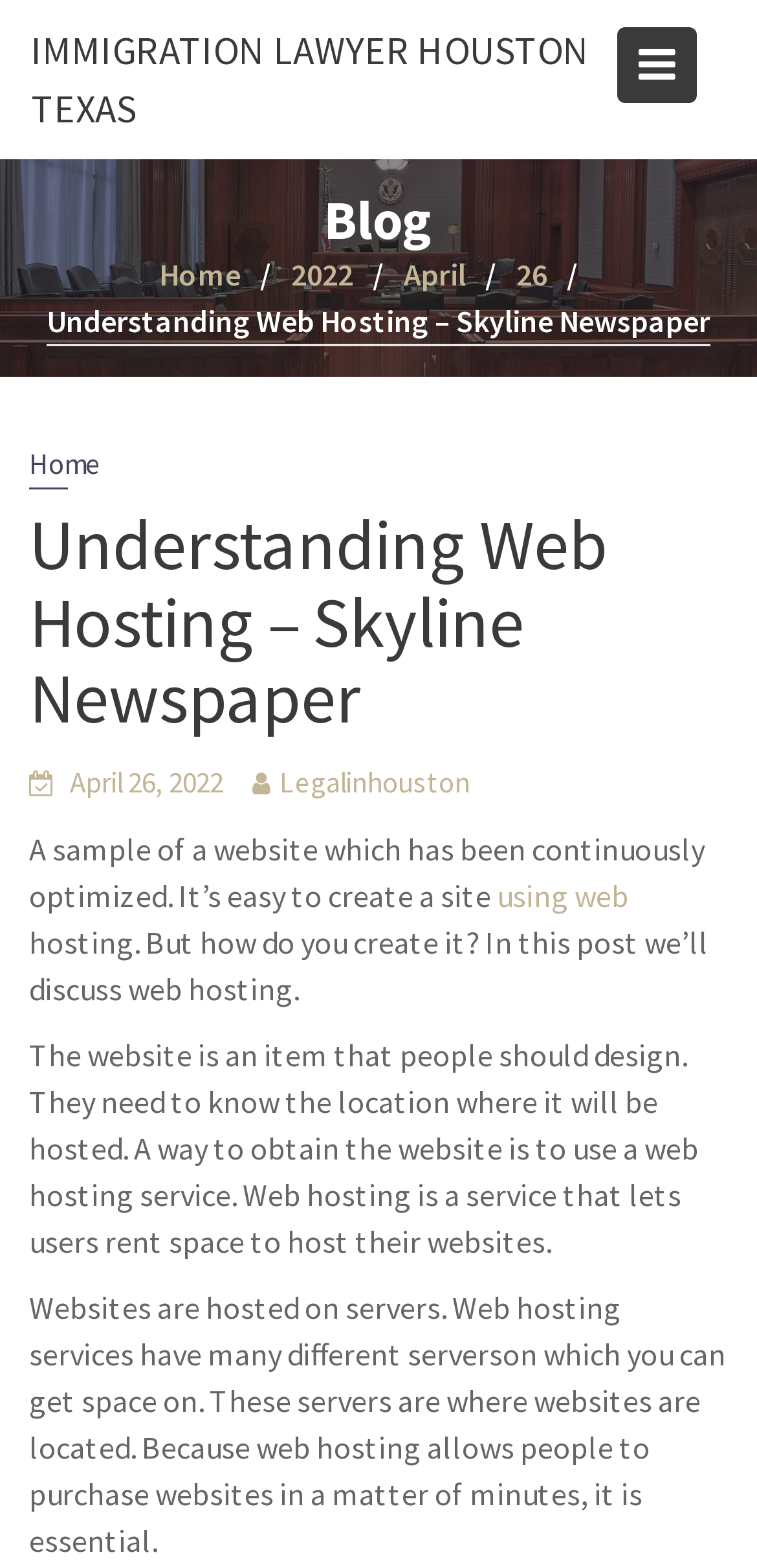What is the main topic of this webpage?
Answer with a single word or phrase, using the screenshot for reference.

Web hosting